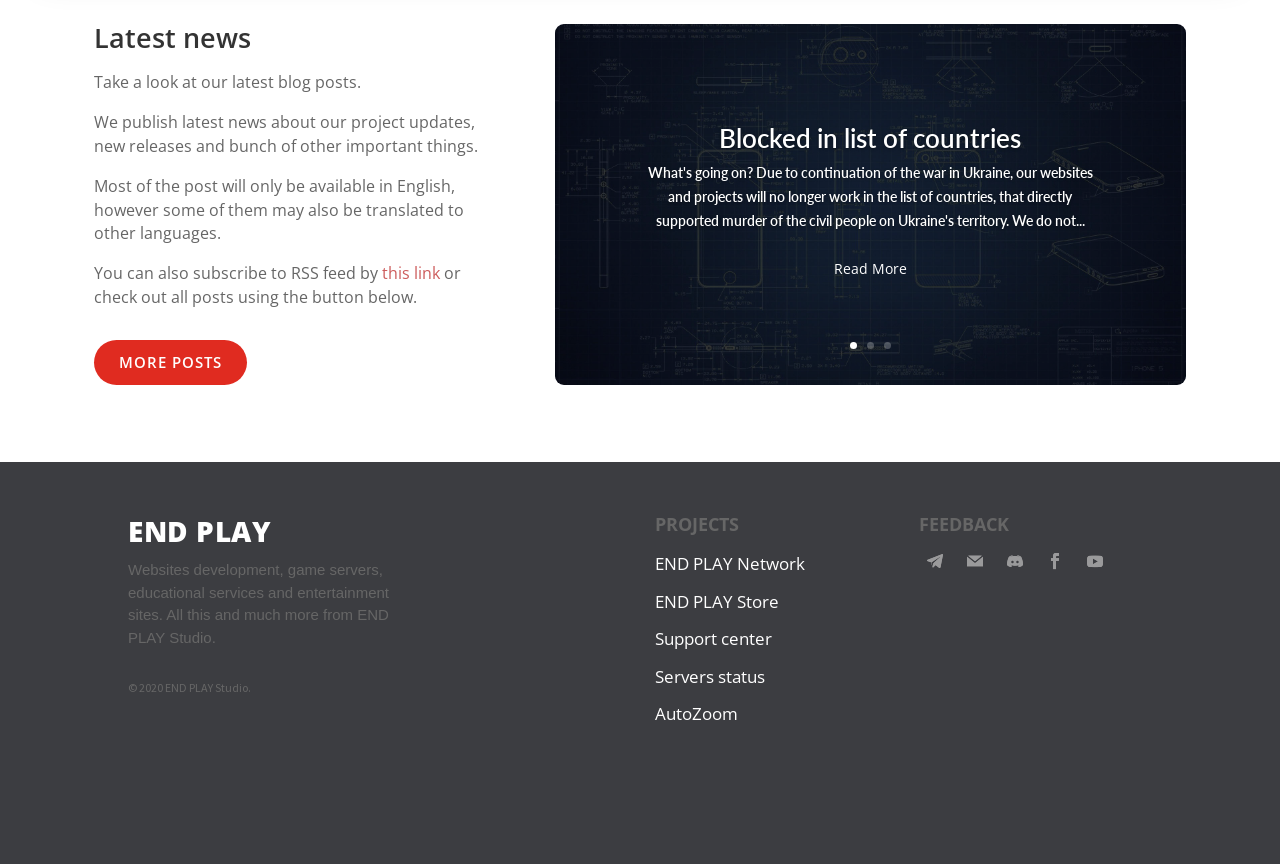Locate the UI element described as follows: "Follow". Return the bounding box coordinates as four float numbers between 0 and 1 in the order [left, top, right, bottom].

[0.718, 0.631, 0.743, 0.668]